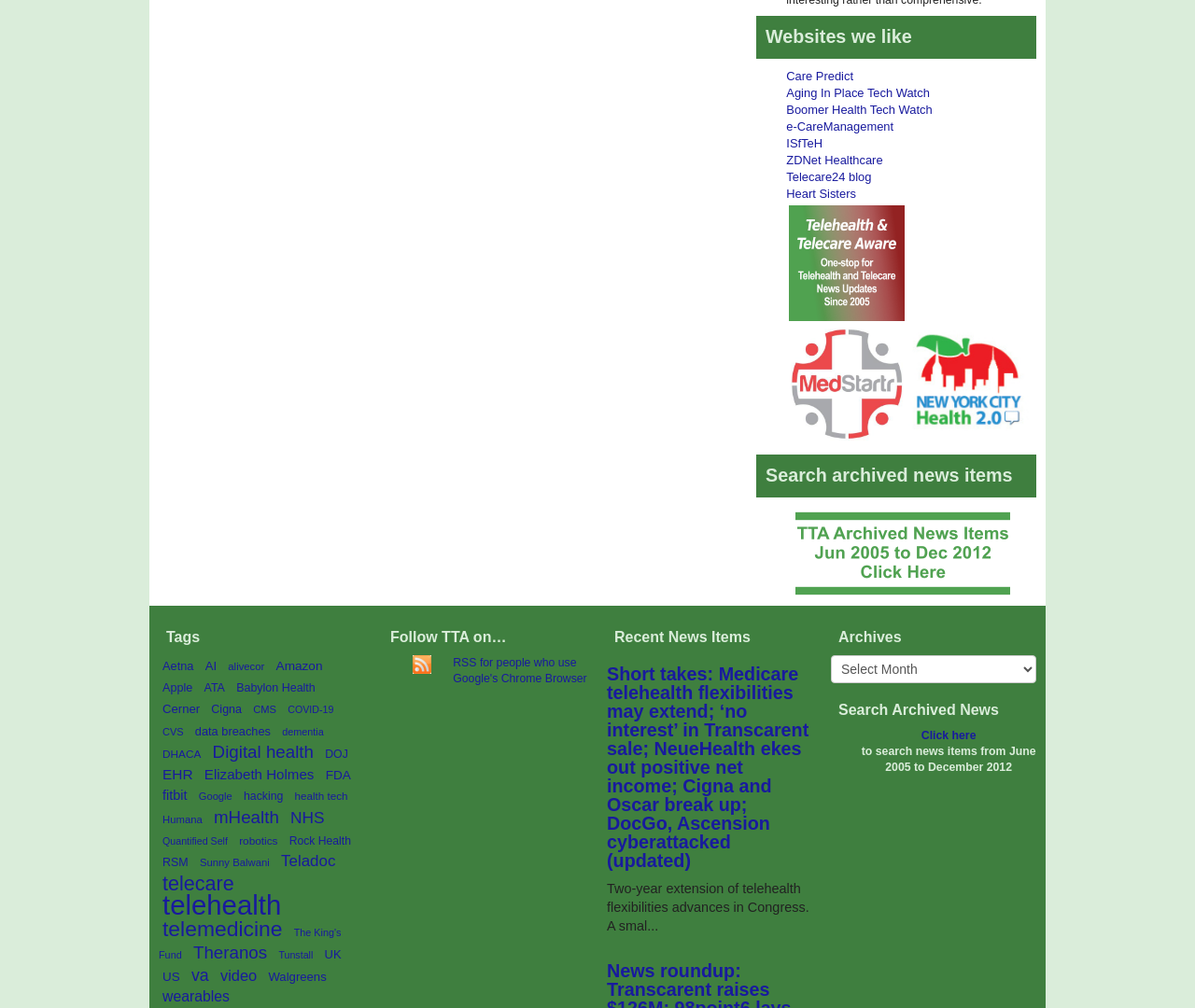Please specify the bounding box coordinates of the clickable section necessary to execute the following command: "Search archived news items".

[0.633, 0.425, 0.867, 0.467]